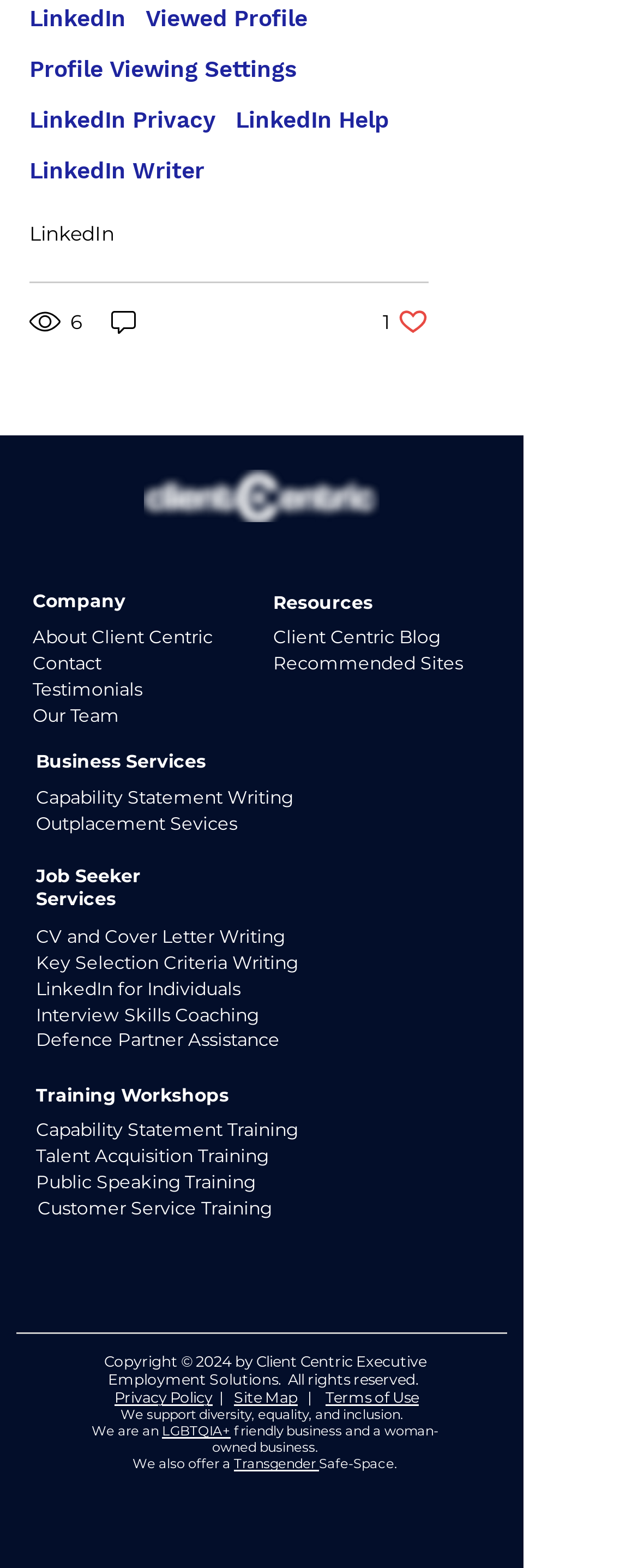Using the webpage screenshot, locate the HTML element that fits the following description and provide its bounding box: "Key Selection Criteria Writing".

[0.056, 0.606, 0.672, 0.622]